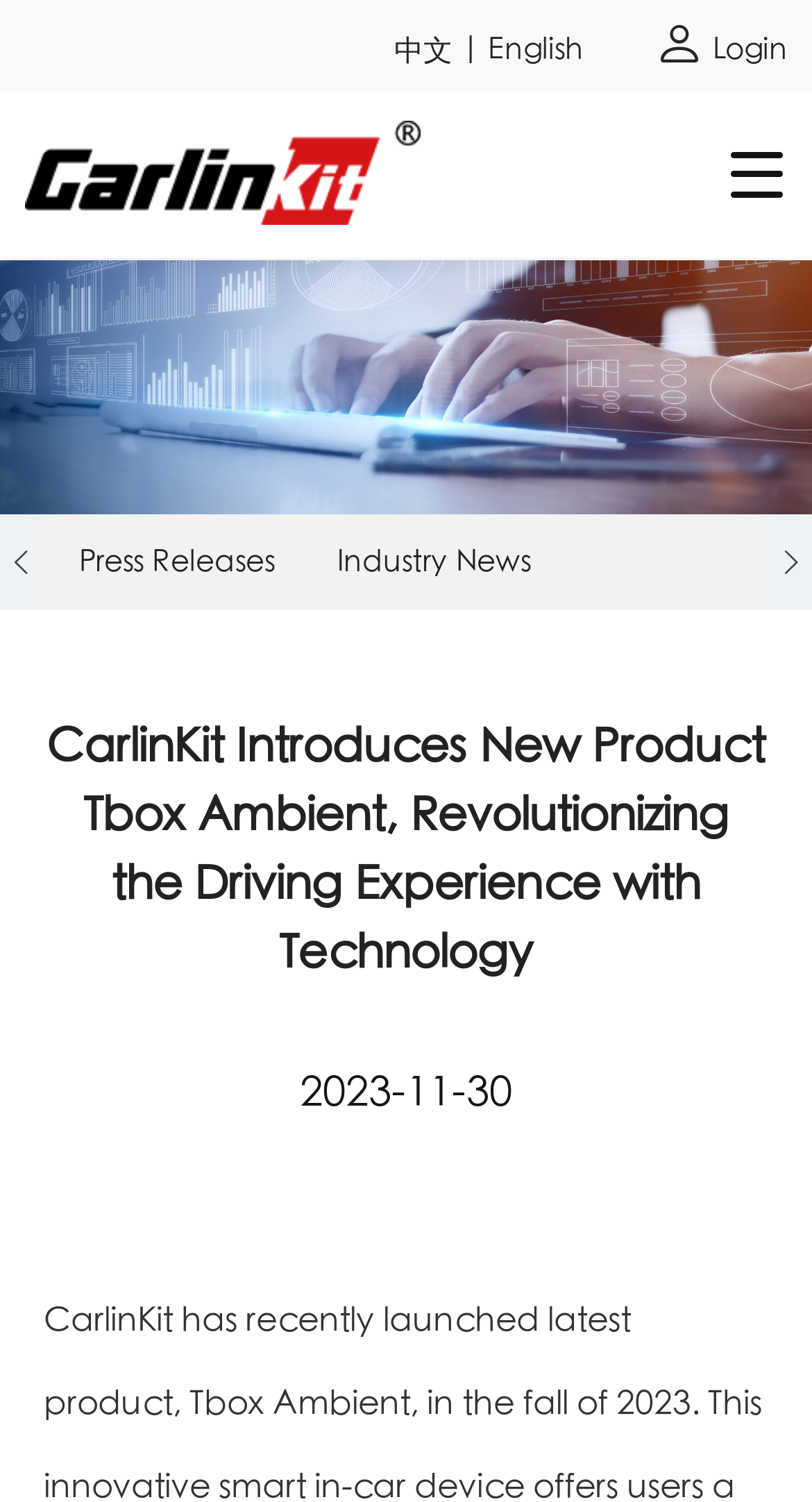Using the information in the image, could you please answer the following question in detail:
What is the date of the news article?

The date of the news article is '2023-11-30', as indicated by the static text at the bottom of the webpage.